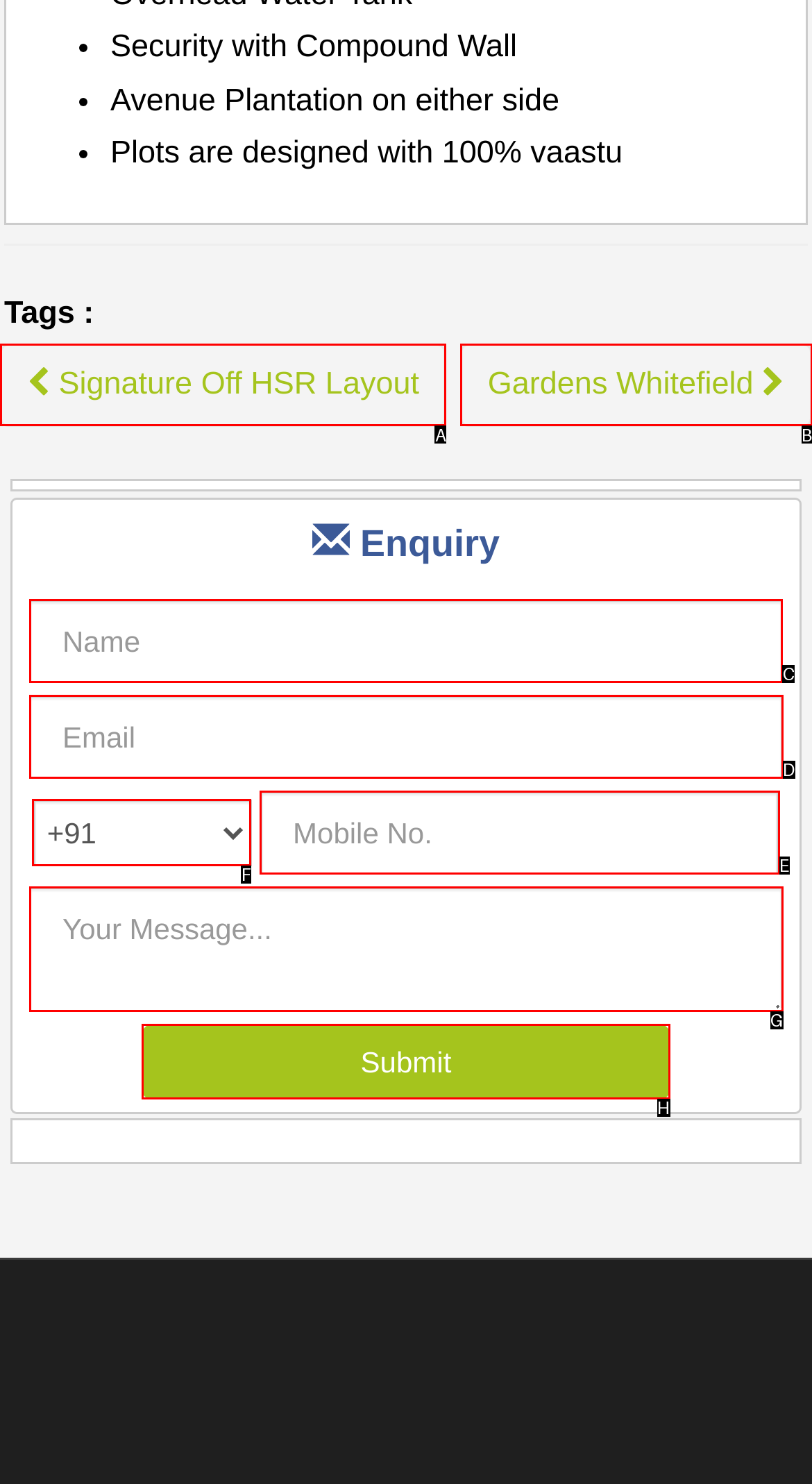Select the correct HTML element to complete the following task: Fill in the 'Name' textbox
Provide the letter of the choice directly from the given options.

C